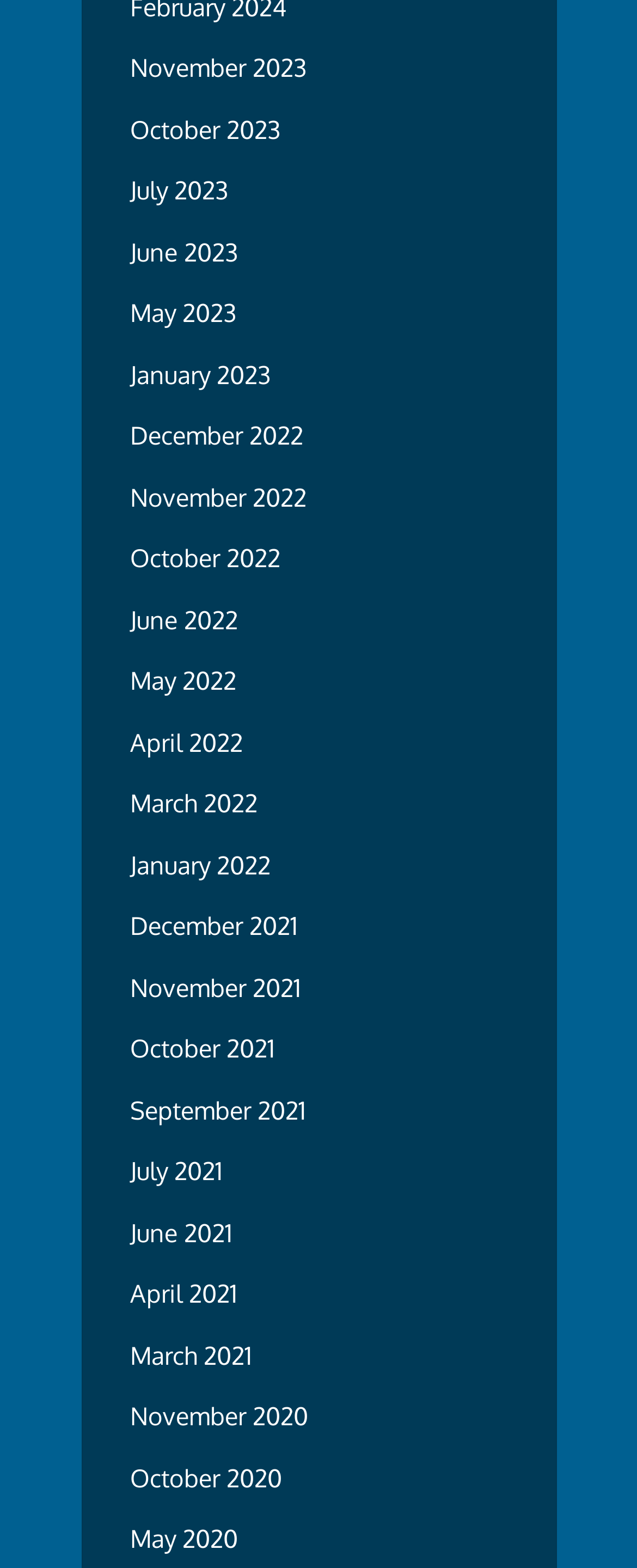Analyze the image and give a detailed response to the question:
How many links are there in total?

I counted the number of links listed and found that there are 24 links in total, each representing a month from different years.